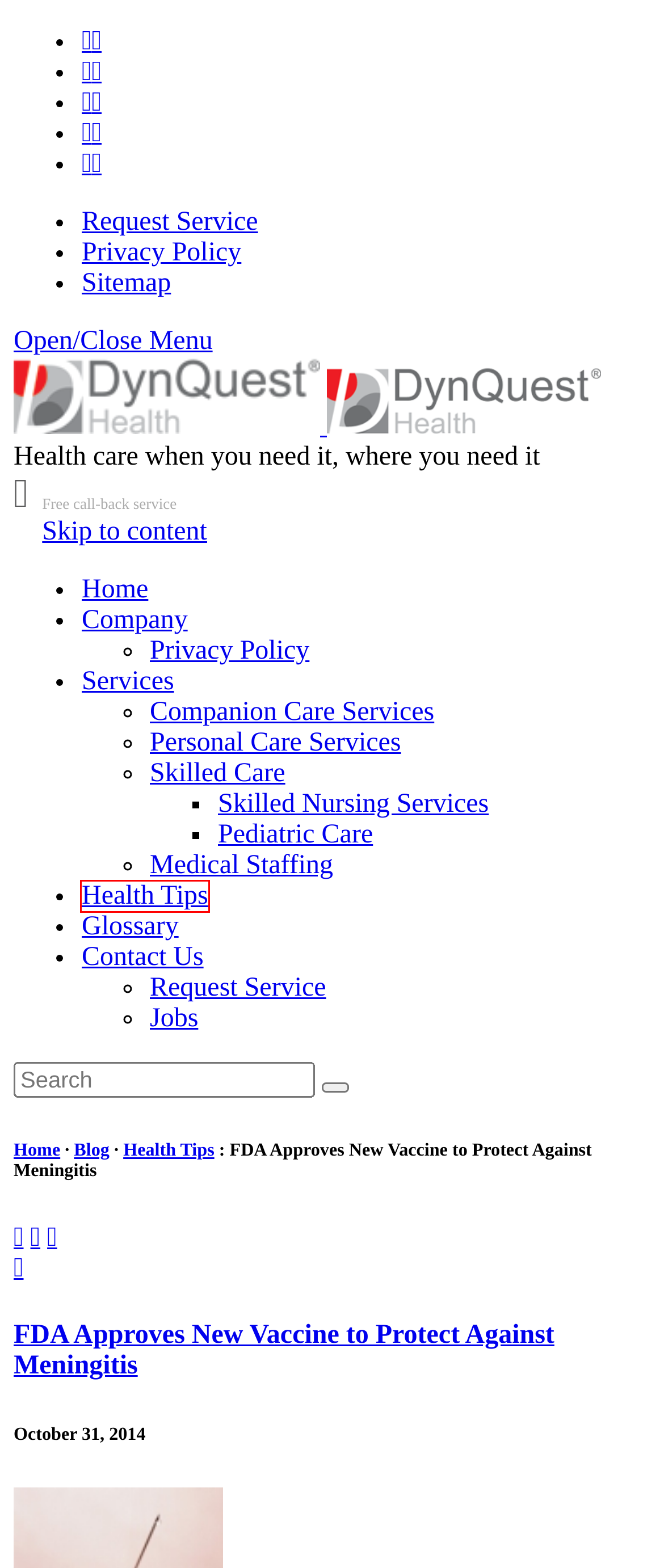Examine the screenshot of a webpage featuring a red bounding box and identify the best matching webpage description for the new page that results from clicking the element within the box. Here are the options:
A. Personal Care Services | DynQuest Health
B. Privacy Policy | DynQuest Health
C. DynQuest Tips & Info | DynQuest Health
D. Request Service | DynQuest Health
E. Voters' Views on Obamacare Split Along Party Lines | DynQuest Health
F. DynQuest Health | Health care when you need it, where you need it
G. Pediatric Care  | DynQuest Health
H. Jobs | DynQuest Health

C